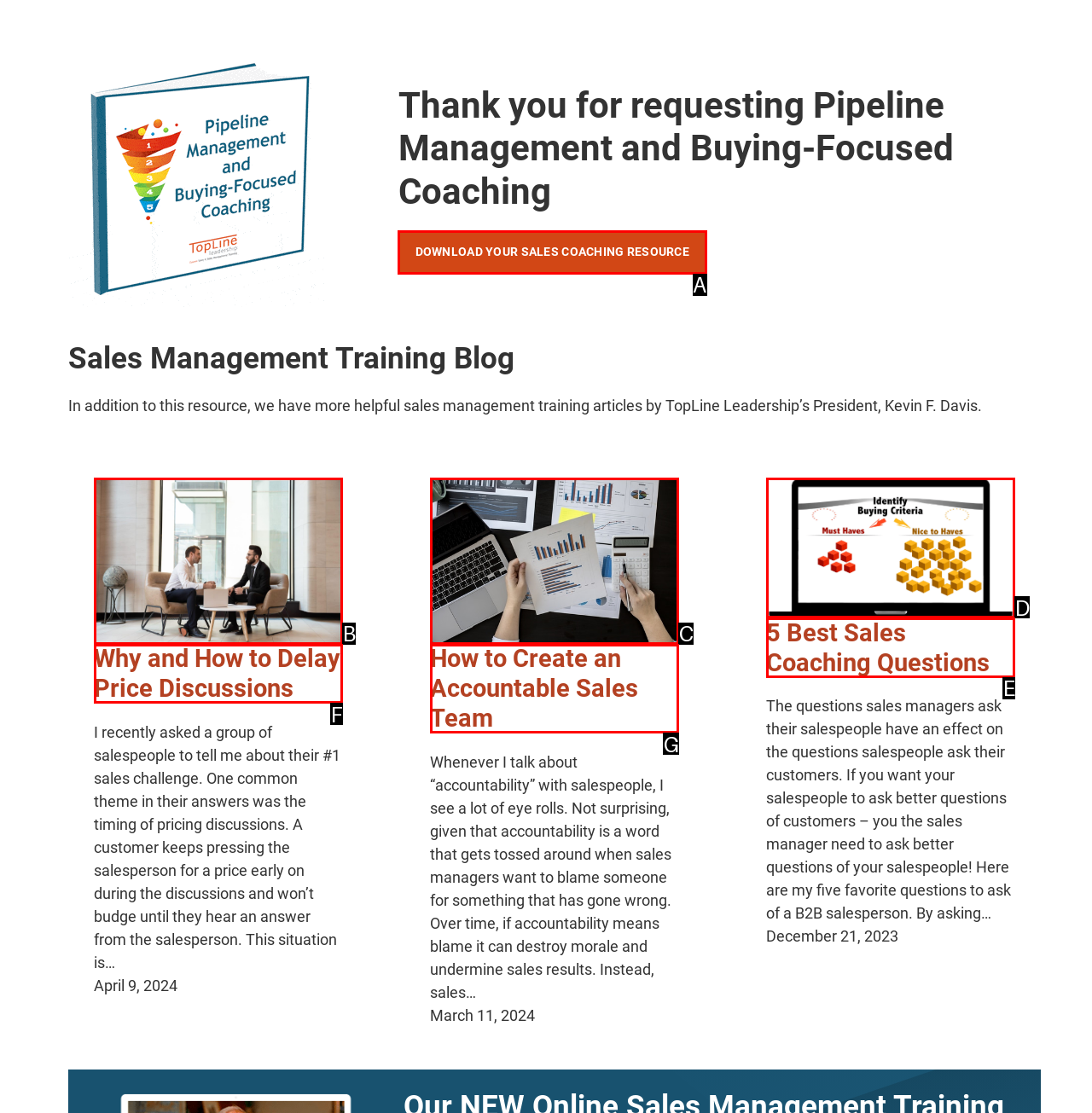Find the option that matches this description: English
Provide the matching option's letter directly.

None